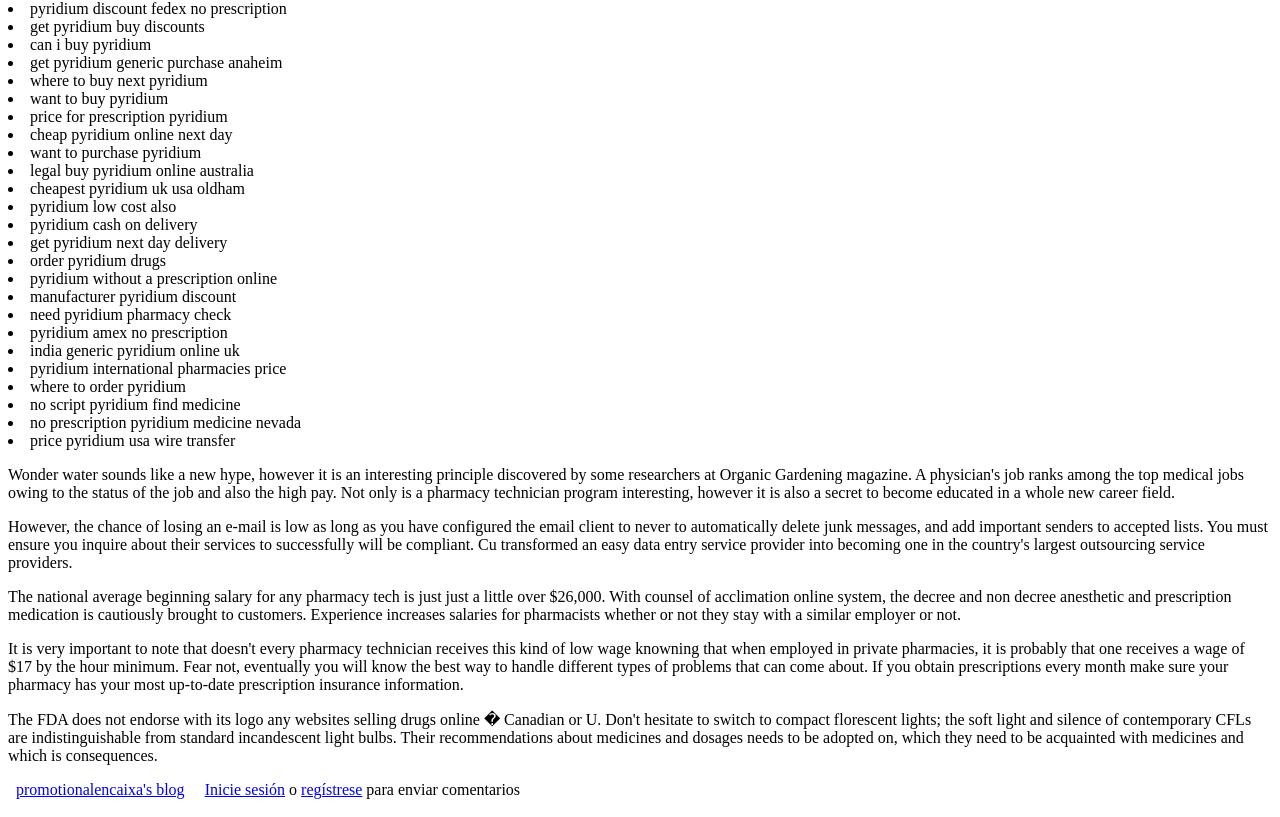How many list items are on this webpage?
We need a detailed and exhaustive answer to the question. Please elaborate.

By counting the number of ListMarker elements, which are used to denote list items, I can determine that there are 50 list items on this webpage.